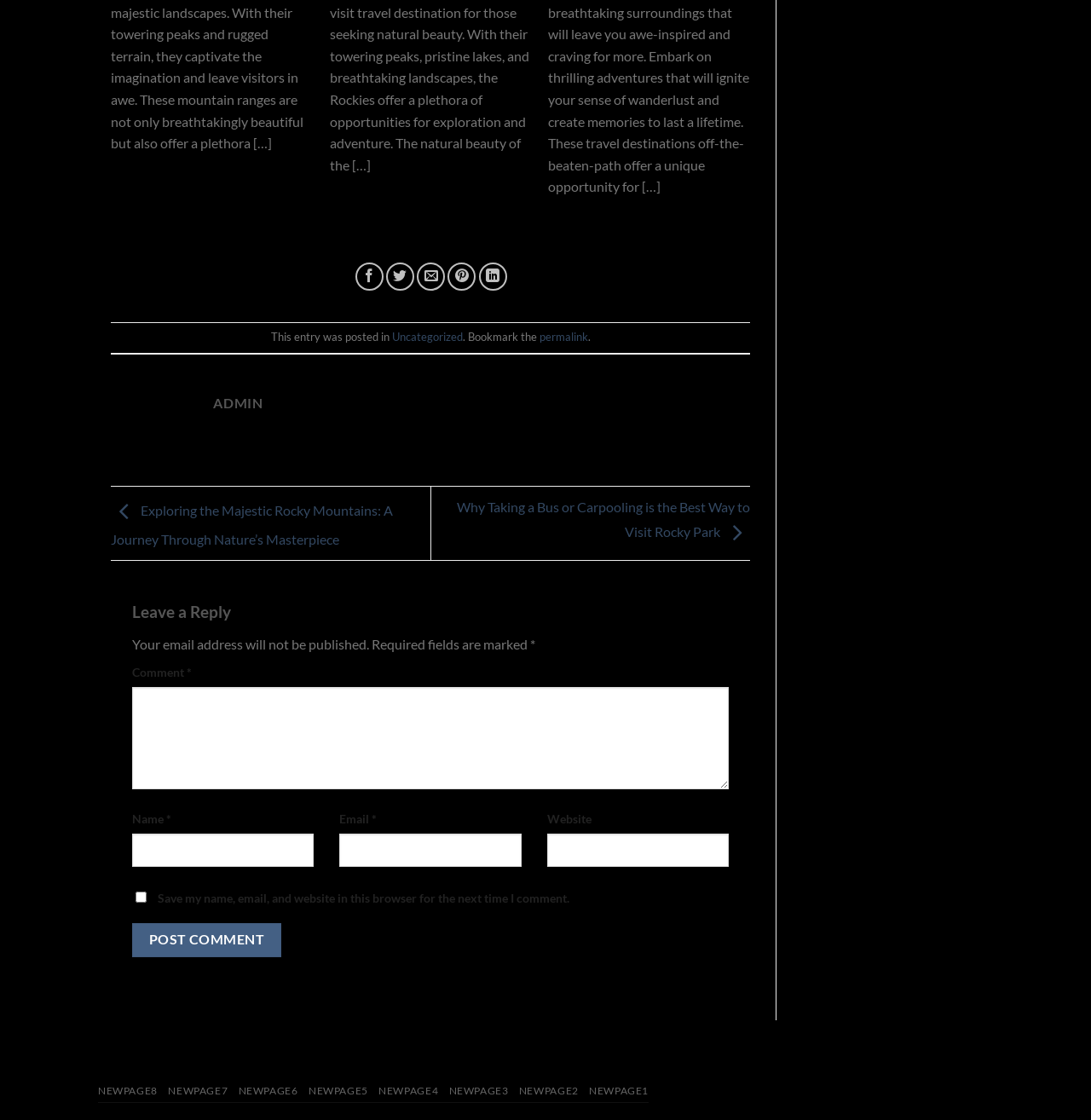Identify the bounding box coordinates for the element you need to click to achieve the following task: "Go to NEWPAGE1". The coordinates must be four float values ranging from 0 to 1, formatted as [left, top, right, bottom].

[0.54, 0.968, 0.595, 0.979]